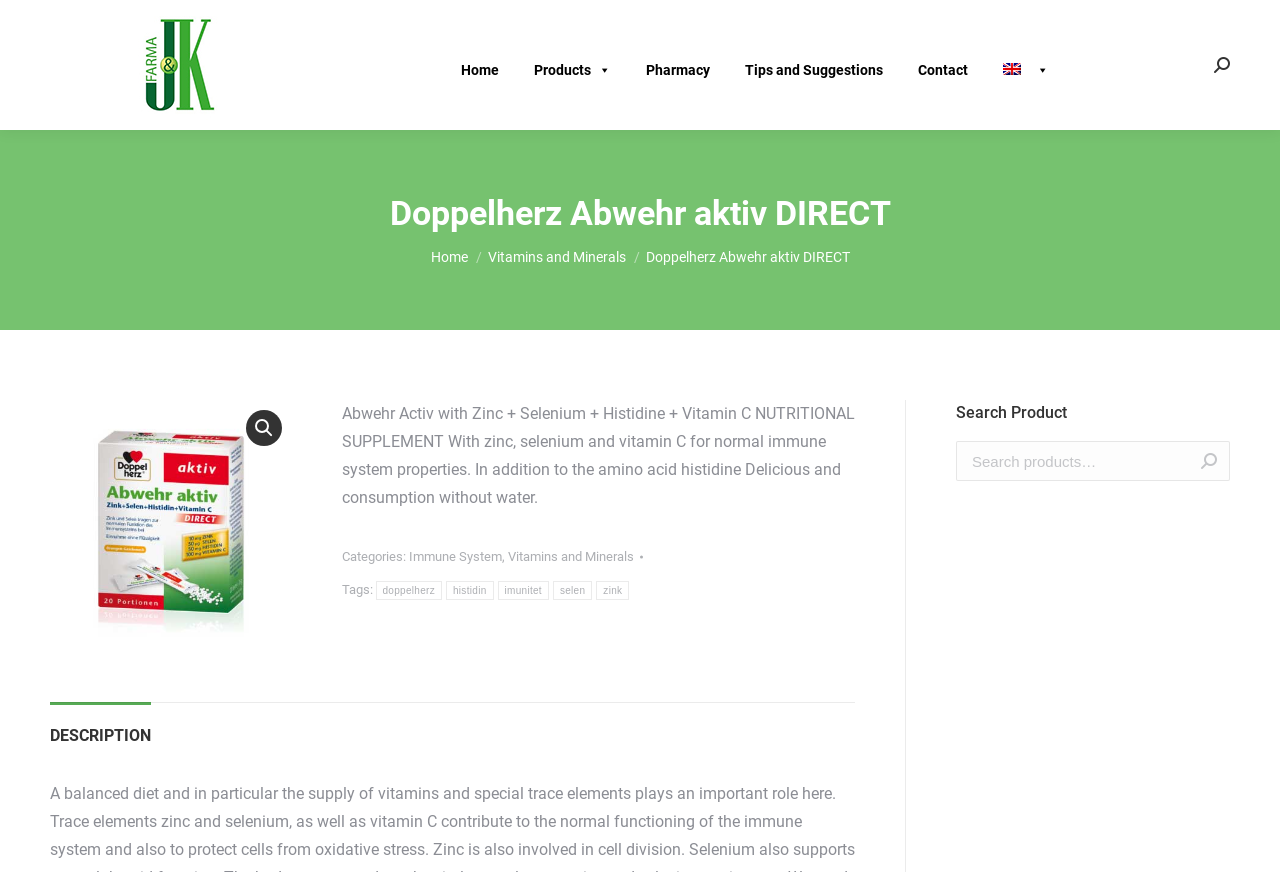Please identify the bounding box coordinates of the element on the webpage that should be clicked to follow this instruction: "Search for a product". The bounding box coordinates should be given as four float numbers between 0 and 1, formatted as [left, top, right, bottom].

[0.948, 0.065, 0.961, 0.084]